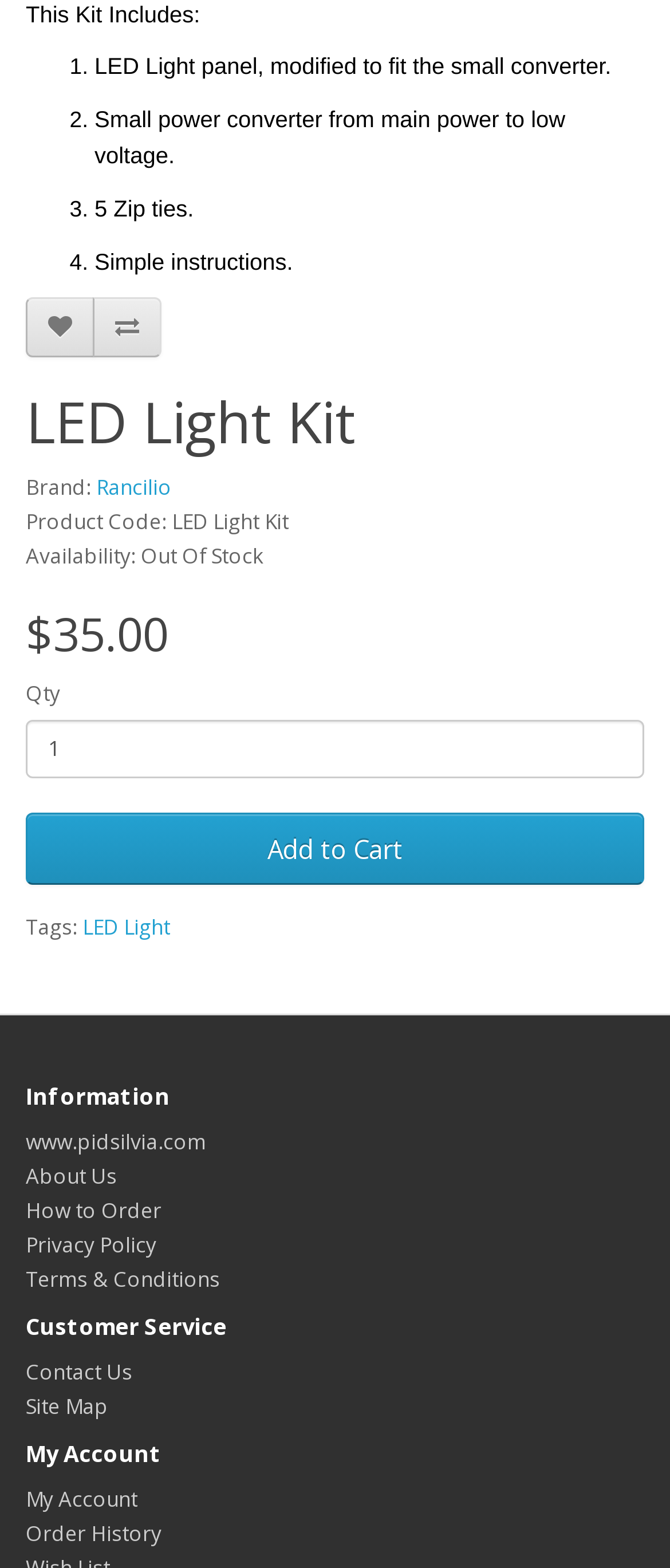What is the default quantity of the LED Light Kit in the cart?
Please ensure your answer is as detailed and informative as possible.

The default quantity of the LED Light Kit in the cart can be found in the quantity input field, where it says '1'.